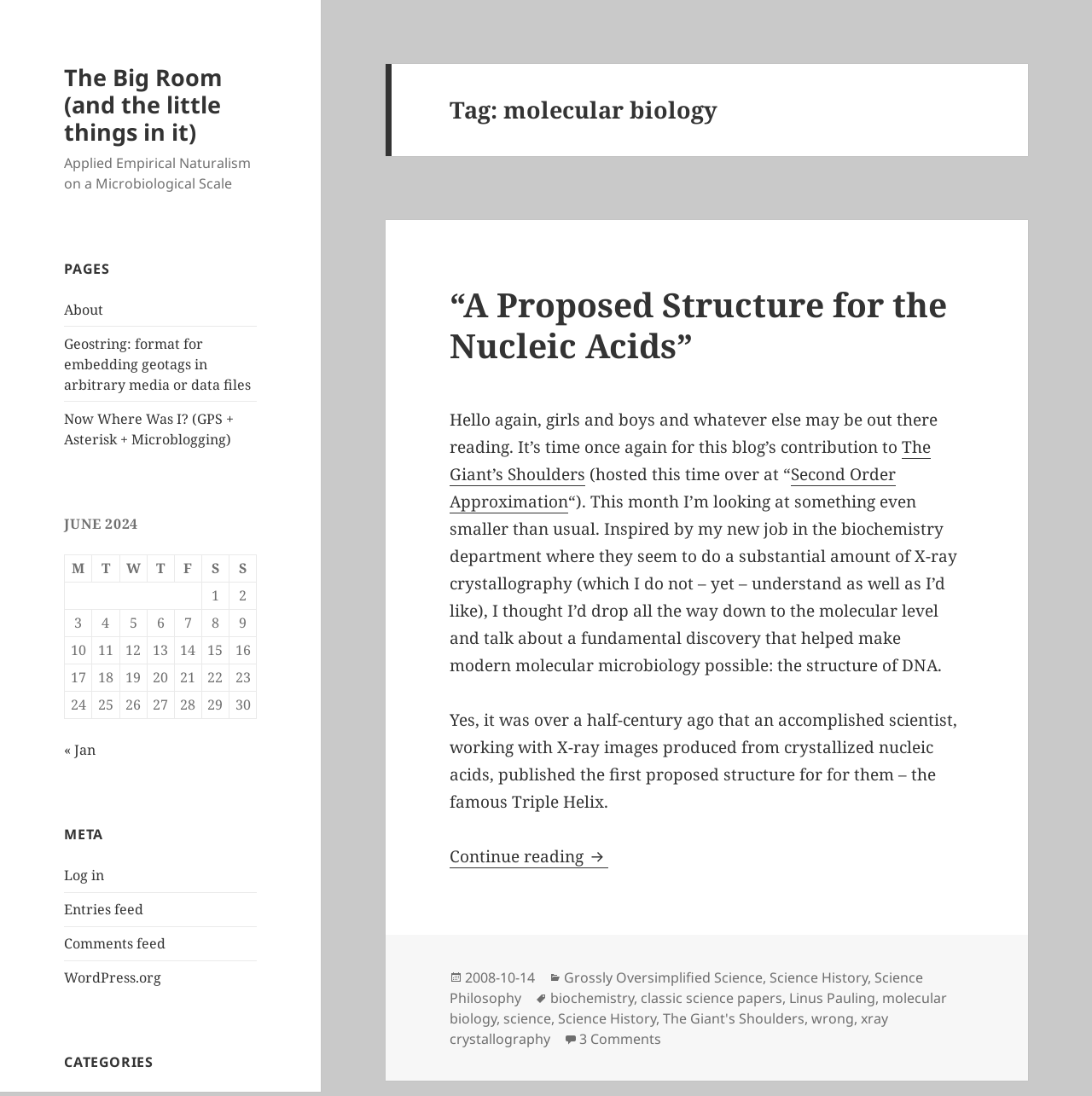Offer an in-depth caption of the entire webpage.

This webpage is about molecular biology, with a focus on a specific topic. At the top, there is a link to "The Big Room (and the little things in it)" and a heading that reads "Applied Empirical Naturalism on a Microbiological Scale". Below this, there is a section with links to various pages, including "About", "Geostring: format for embedding geotags in arbitrary media or data files", and "Now Where Was I? (GPS + Asterisk + Microblogging)".

To the right of this section, there is a table with a caption "JUNE 2024" and seven columns labeled "M", "T", "W", "T", "F", "S", and "S". The table has four rows with numbers ranging from 1 to 30.

Below the table, there is a navigation section with links to previous and next months, as well as a heading "META" with links to "Log in", "Entries feed", "Comments feed", and "WordPress.org". 

Further down, there is a heading "CATEGORIES" and a section with a heading "Tag: molecular biology". This section contains an article with a heading "“A Proposed Structure for the Nucleic Acids”" and a block of text that discusses the discovery of the structure of DNA. The article also includes links to other websites, including "The Giant’s Shoulders" and "Second Order Approximation". 

At the bottom of the page, there is a footer section with a link to the date "2008-10-14" and a category list.